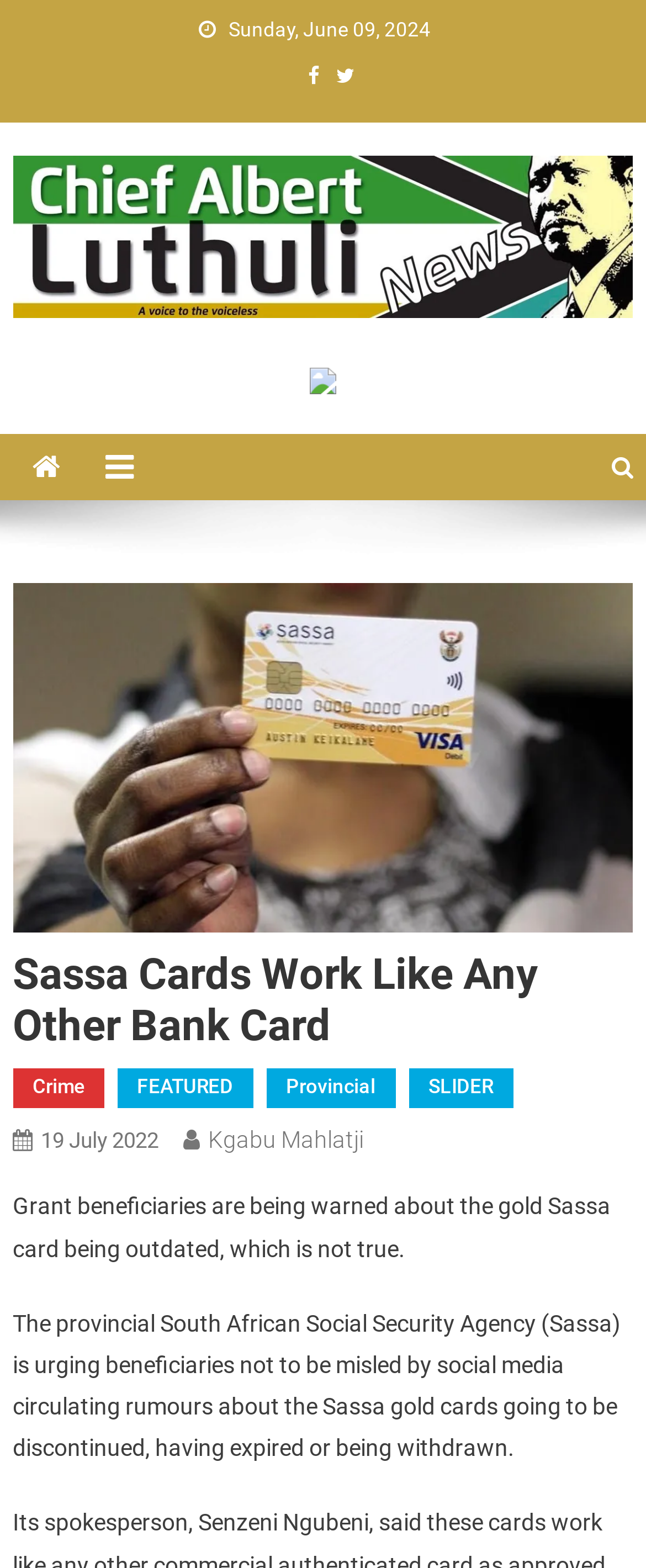Please identify the bounding box coordinates of the area that needs to be clicked to follow this instruction: "Click the FEATURED link".

[0.182, 0.66, 0.392, 0.685]